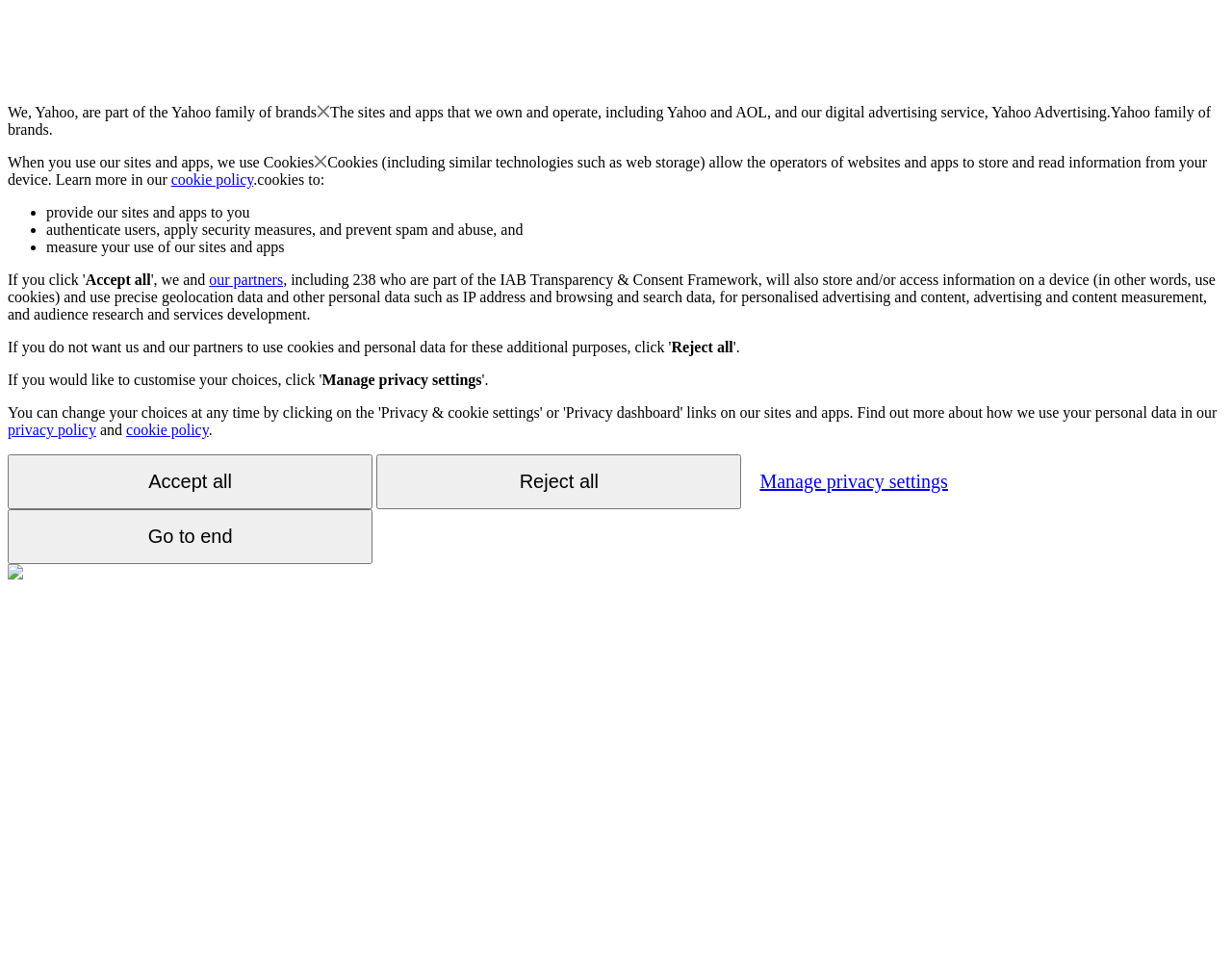Offer a detailed account of what is visible on the webpage.

The webpage appears to be a privacy policy or consent page for Yahoo. At the top, there is a brief introduction stating that Yahoo is part of the Yahoo family of brands. Below this, there is a section explaining how Yahoo uses cookies and other technologies to store and read information from users' devices. This section includes a link to the cookie policy.

The page then lists the purposes for which Yahoo uses cookies, including providing its sites and apps, authenticating users, applying security measures, and measuring user behavior. Each of these points is marked with a bullet point.

Below this list, there are three buttons: "Accept all", "Reject all", and "Manage privacy settings". The "Accept all" button is located near the top-left corner of the page, while the "Reject all" button is located near the top-right corner. The "Manage privacy settings" button is located near the middle of the page.

There is also a section that mentions Yahoo's partners, including those who are part of the IAB Transparency & Consent Framework, and how they will store and access information on users' devices for personalized advertising and other purposes.

At the bottom of the page, there are links to the privacy policy and cookie policy, as well as a button labeled "Go to end". There is also a small image located at the bottom-left corner of the page.